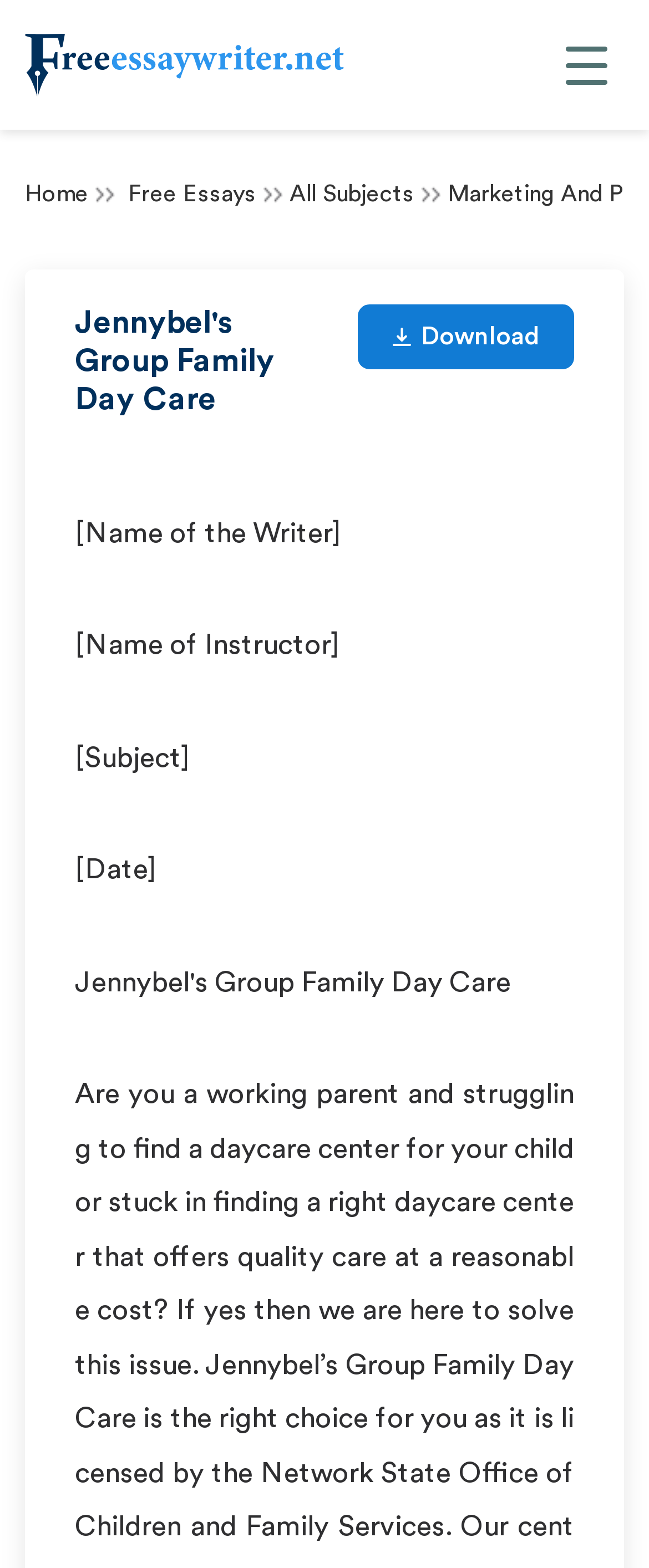Determine which piece of text is the heading of the webpage and provide it.

Jennybel's Group Family Day Care